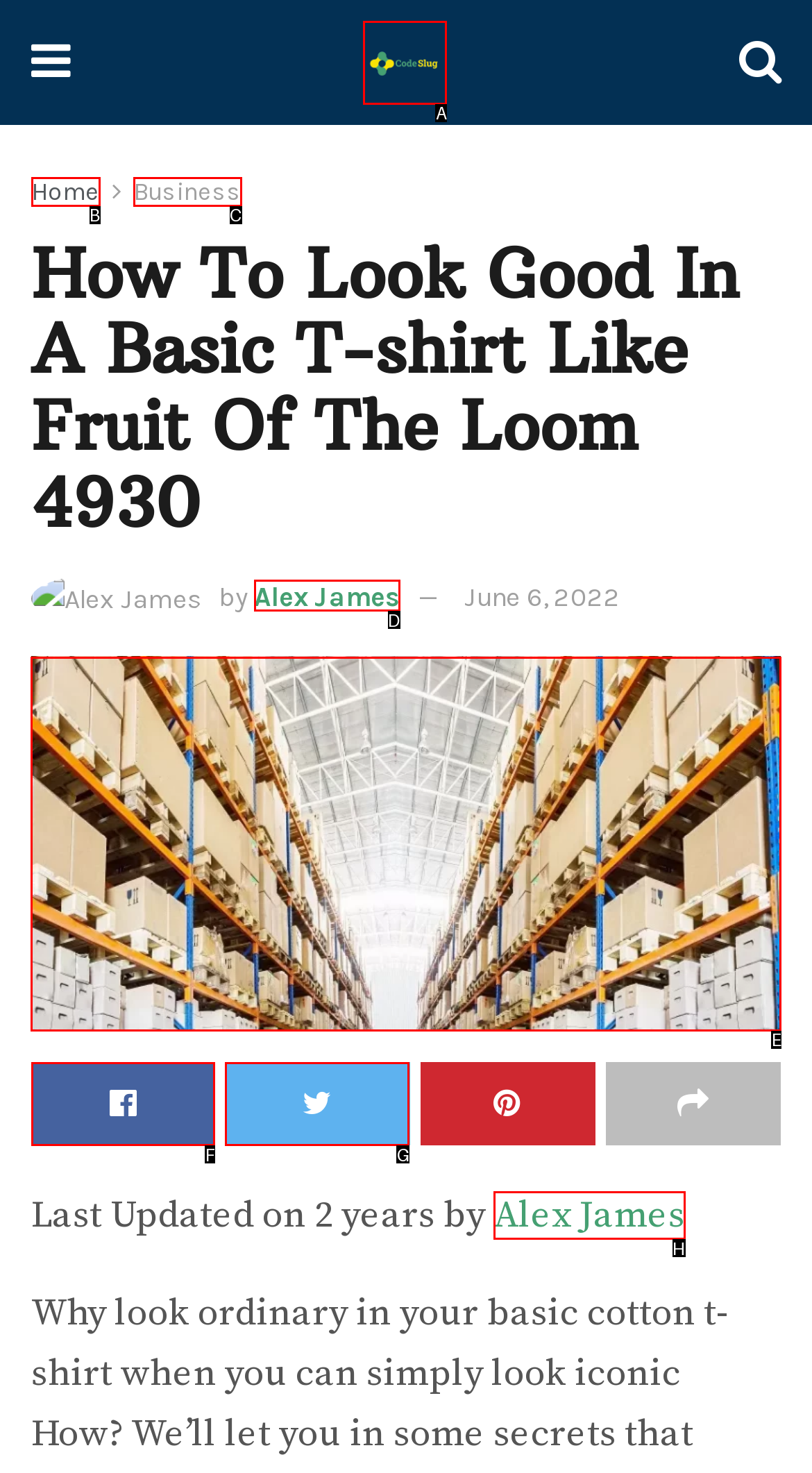Which option should be clicked to execute the following task: Read the full article? Respond with the letter of the selected option.

E